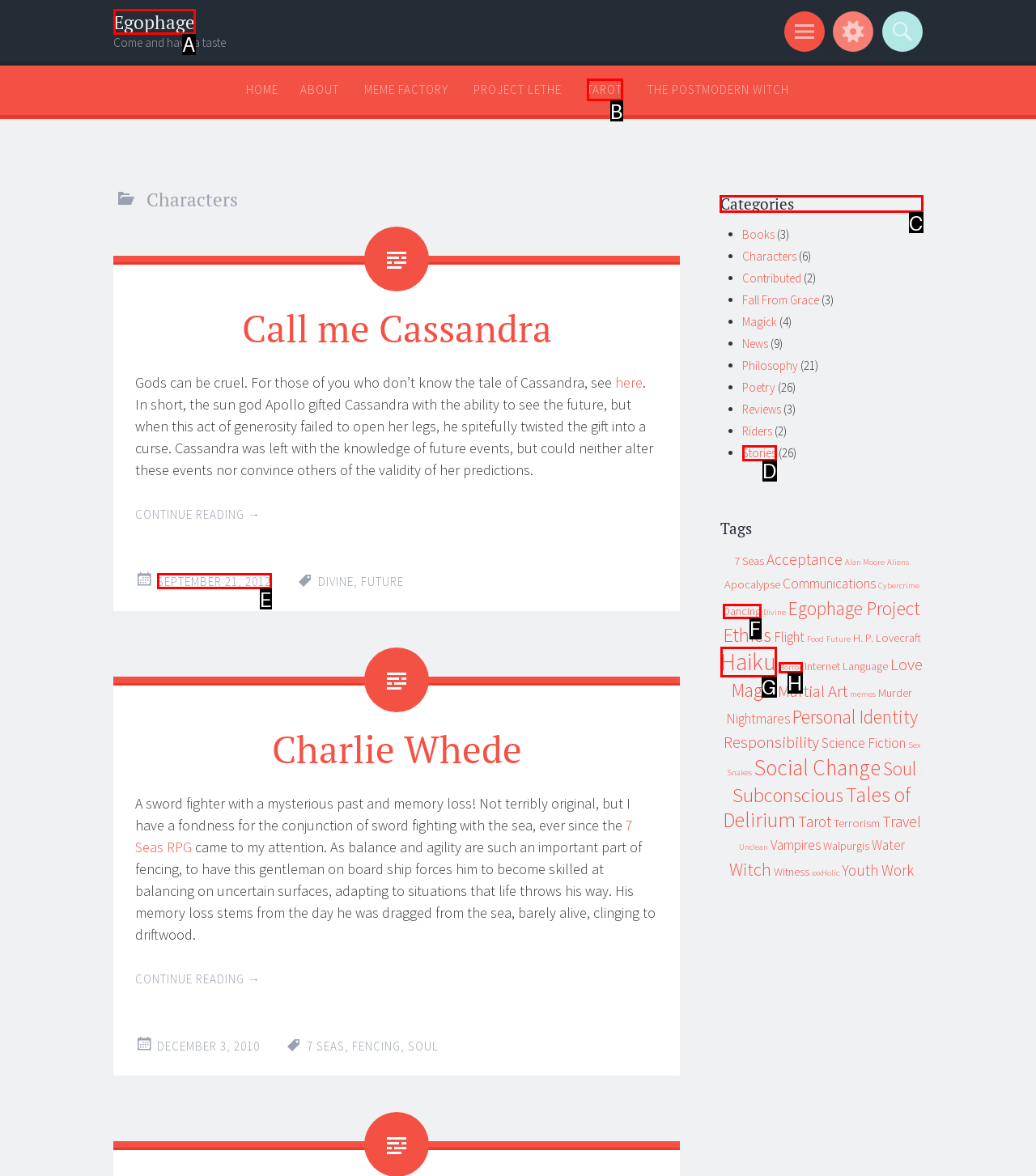Select the appropriate HTML element that needs to be clicked to execute the following task: View the 'Categories'. Respond with the letter of the option.

C